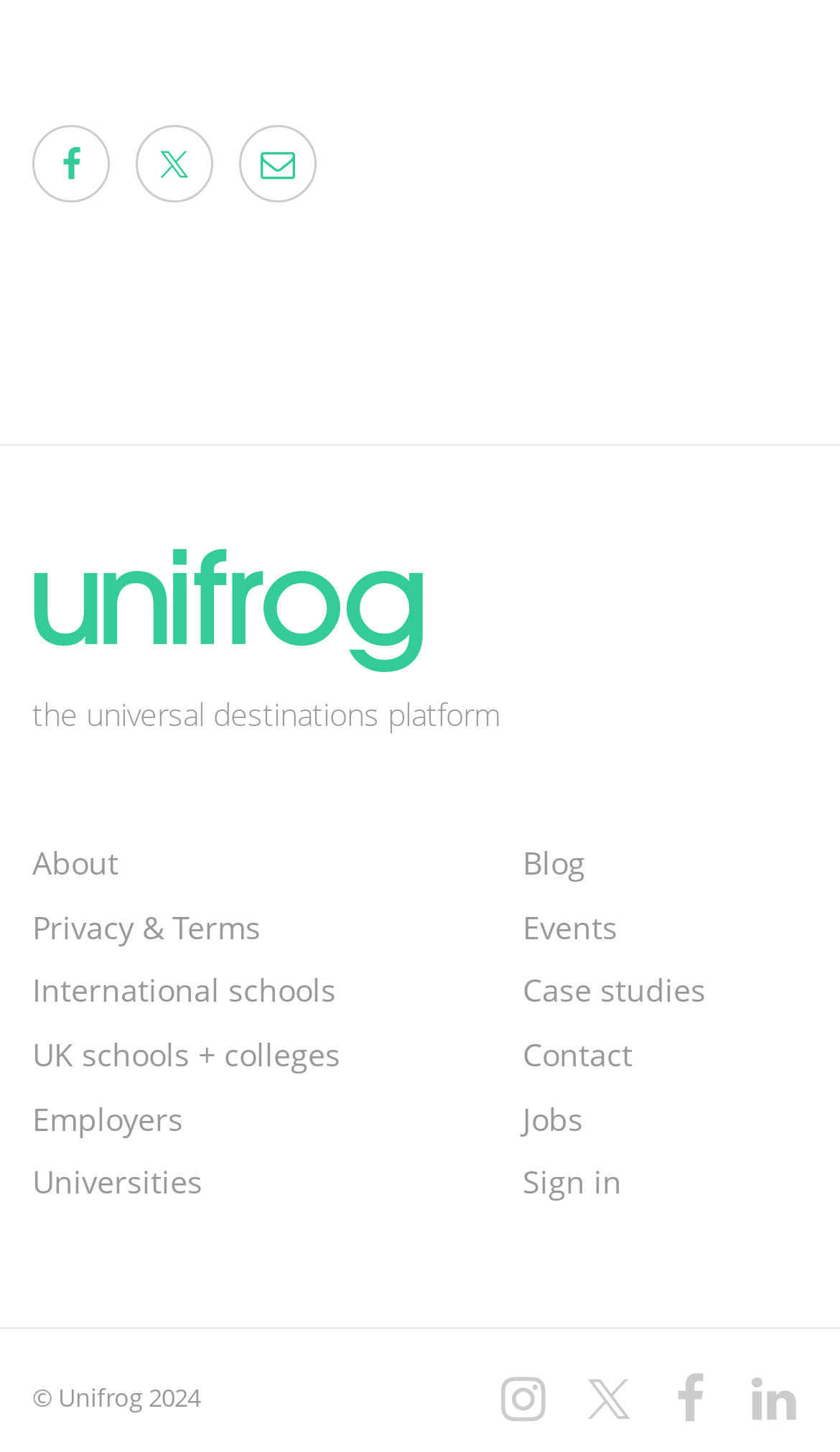Locate the bounding box coordinates of the area that needs to be clicked to fulfill the following instruction: "Click the Facebook icon". The coordinates should be in the format of four float numbers between 0 and 1, namely [left, top, right, bottom].

[0.783, 0.938, 0.862, 0.986]